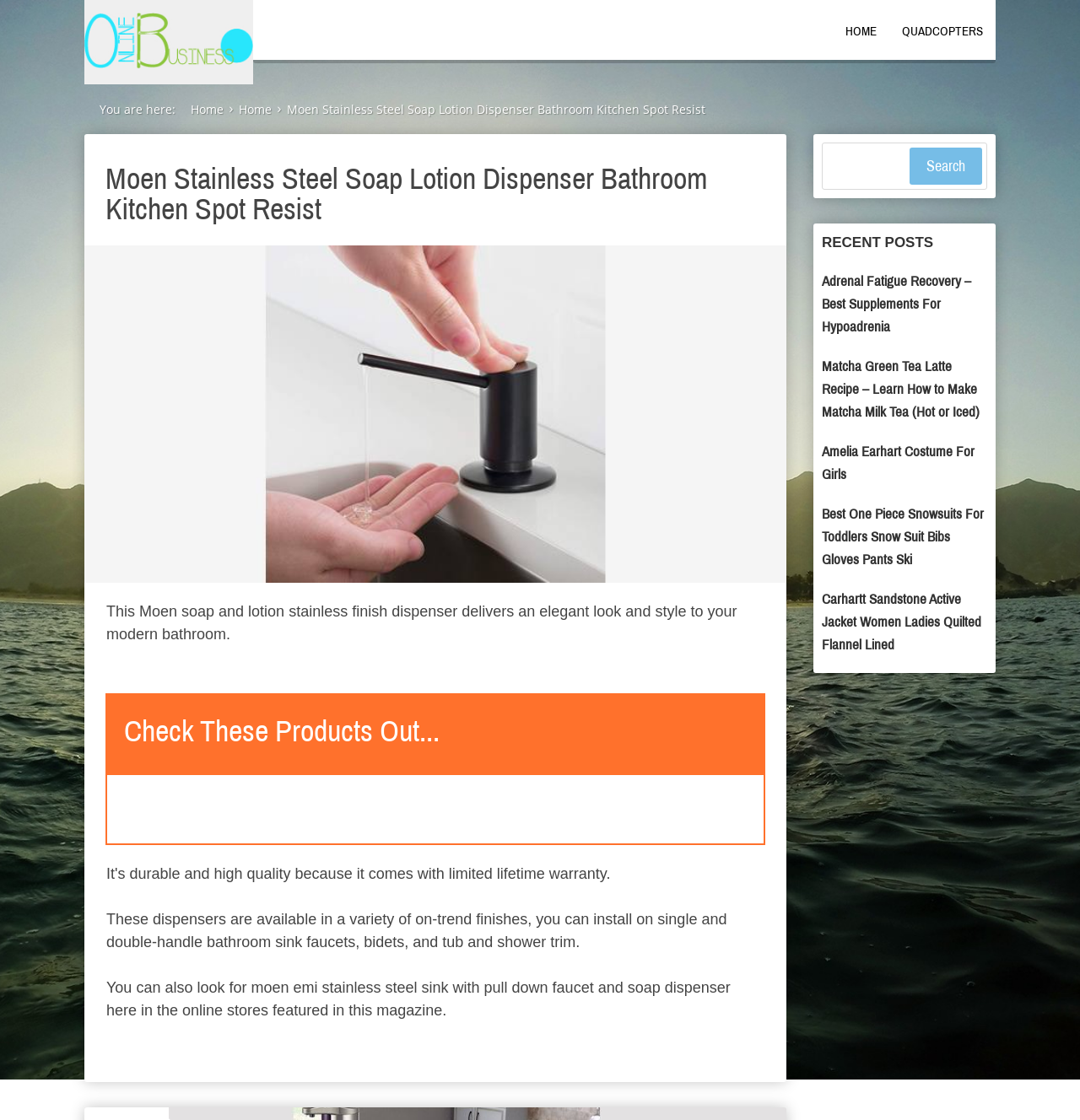Identify and provide the main heading of the webpage.

Moen Stainless Steel Soap Lotion Dispenser Bathroom Kitchen Spot Resist